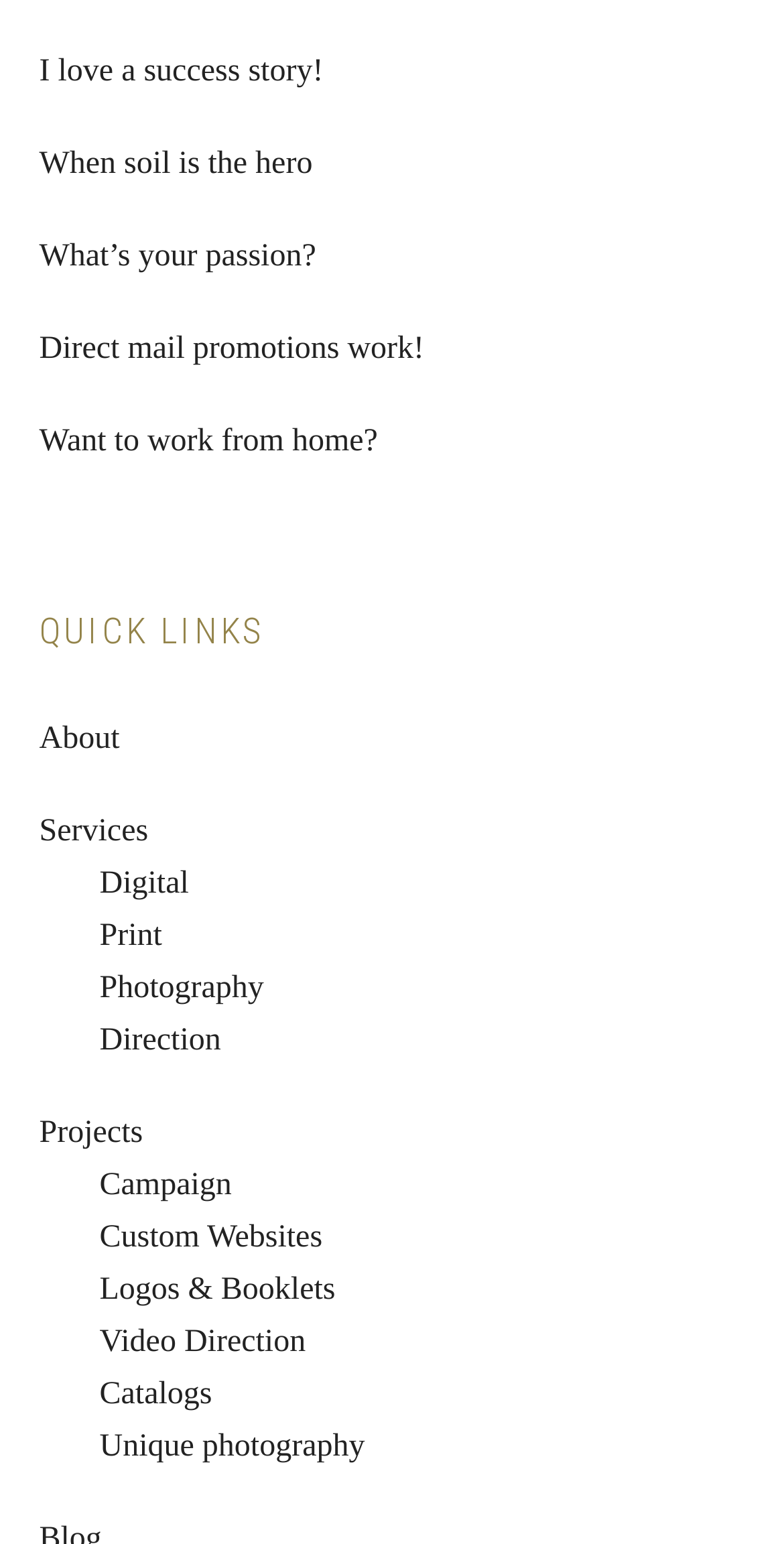What is the first quick link?
Provide a detailed and well-explained answer to the question.

The first quick link is 'About' because it is the first link under the 'QUICK LINKS' heading, which is located at the top of the webpage.